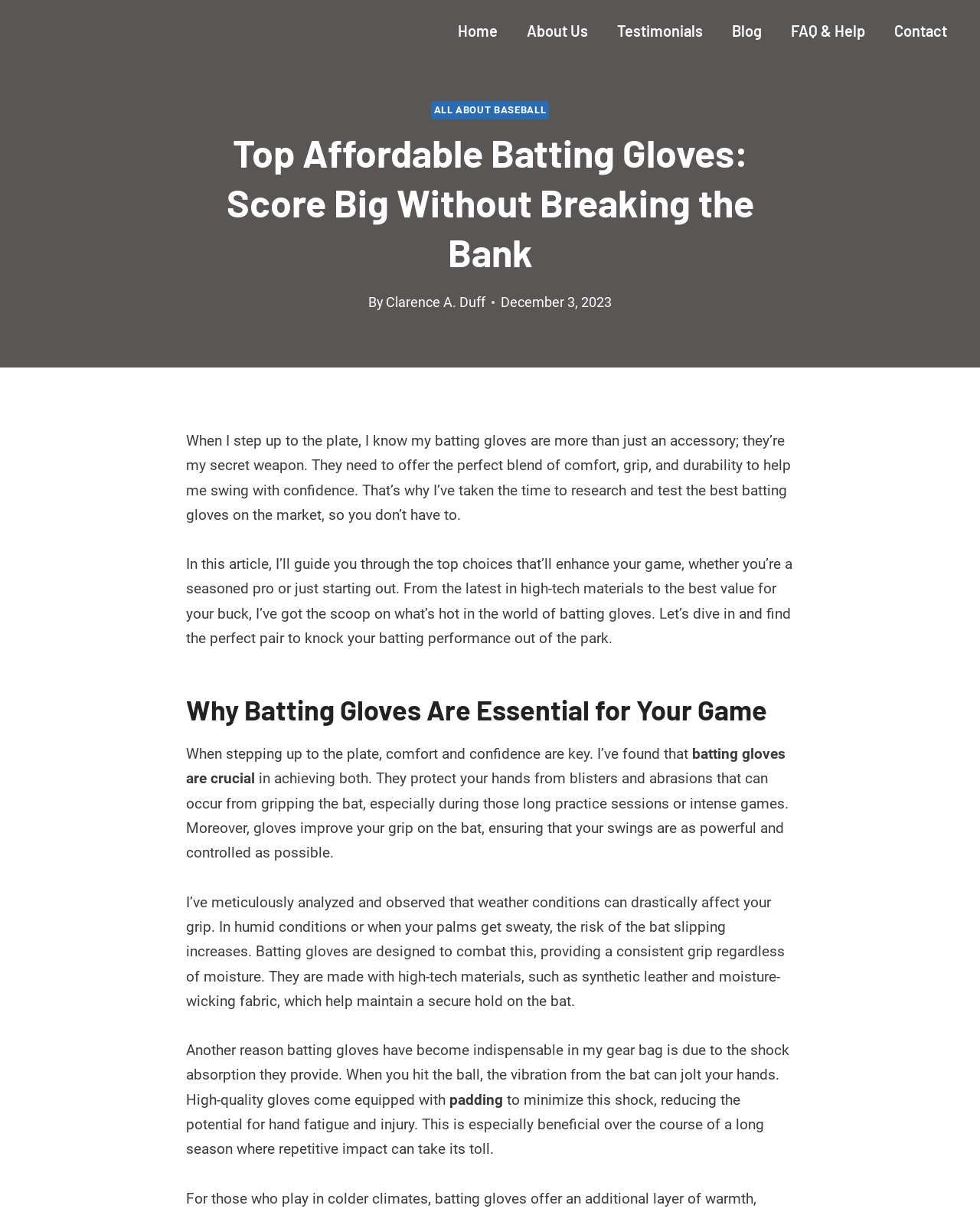Could you determine the bounding box coordinates of the clickable element to complete the instruction: "Learn about the importance of batting gloves"? Provide the coordinates as four float numbers between 0 and 1, i.e., [left, top, right, bottom].

[0.19, 0.571, 0.81, 0.601]